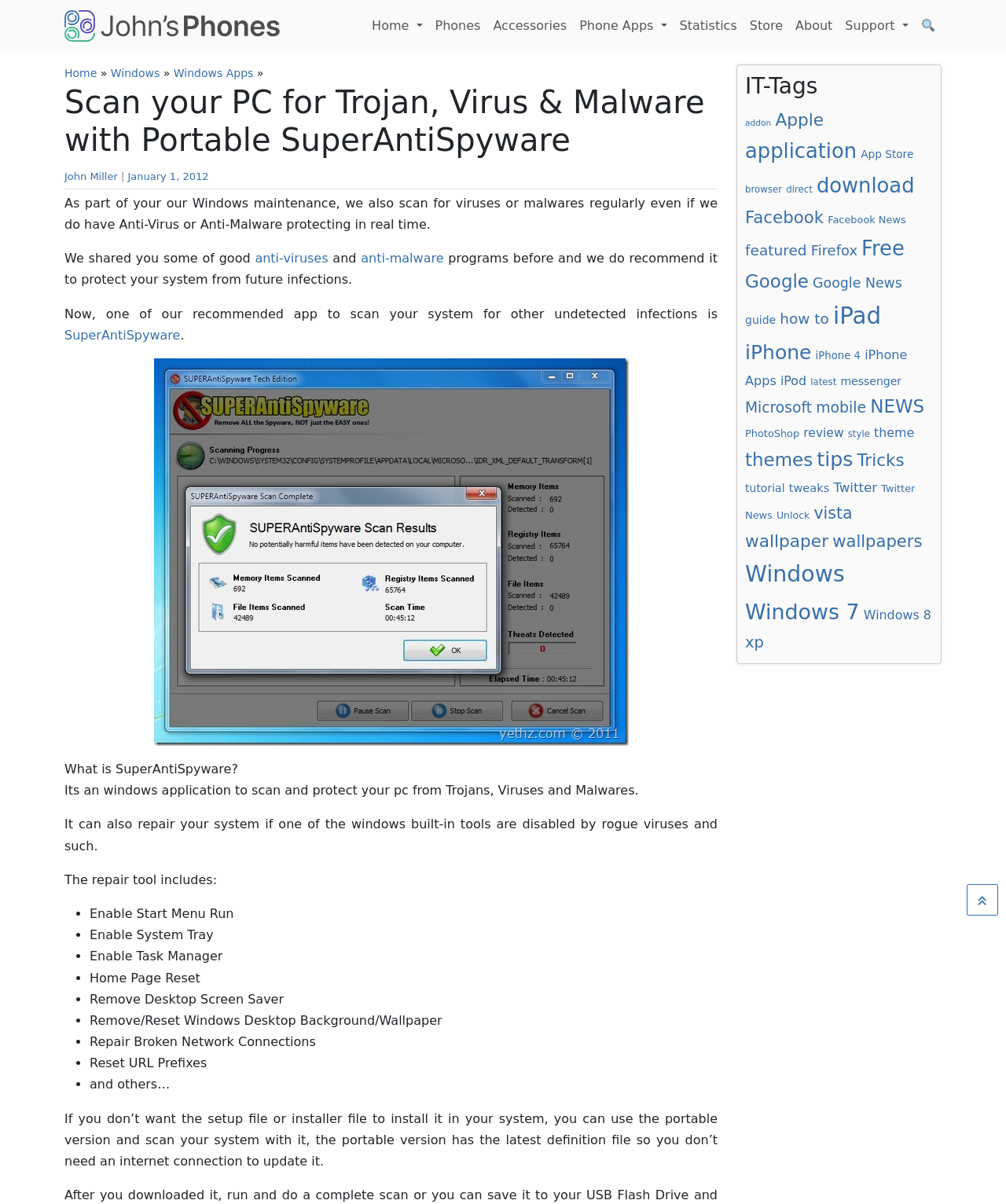Utilize the information from the image to answer the question in detail:
How many items are there in the 'iPhone Apps' category?

The question can be answered by reading the text content of the webpage. In the section 'IT-Tags', the number of items in the 'iPhone Apps' category is mentioned as 30.